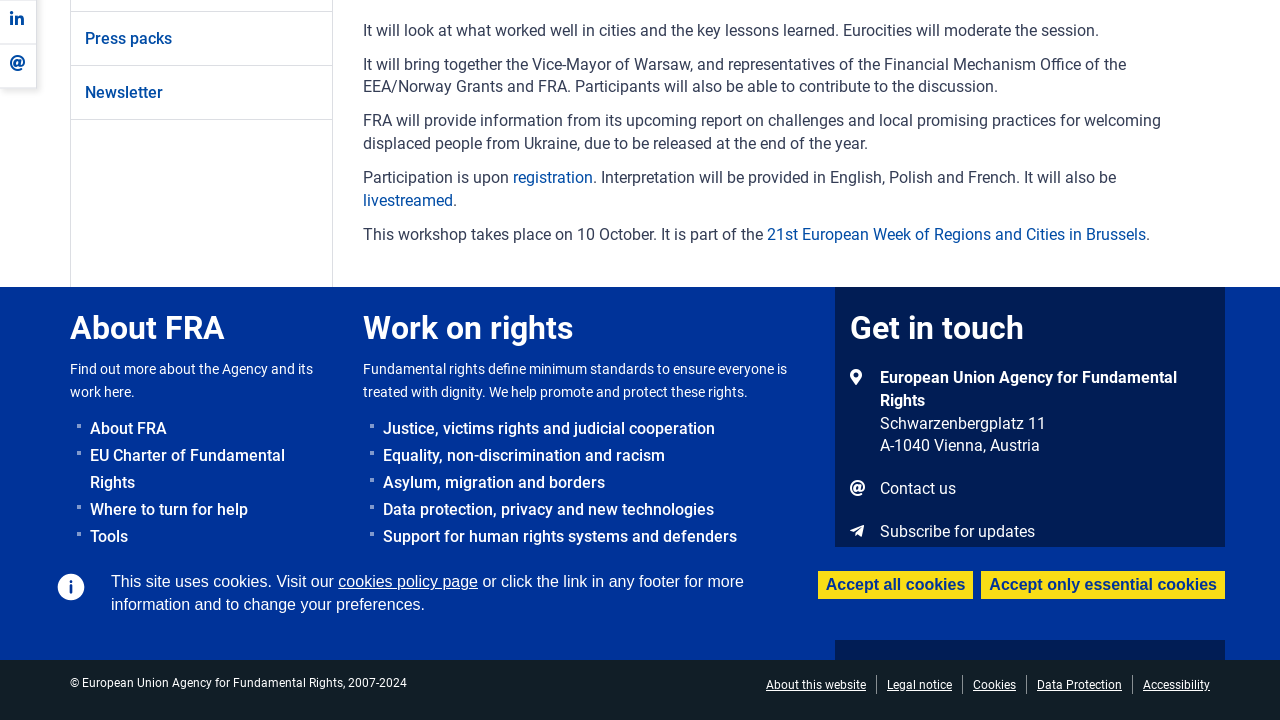Bounding box coordinates are specified in the format (top-left x, top-left y, bottom-right x, bottom-right y). All values are floating point numbers bounded between 0 and 1. Please provide the bounding box coordinate of the region this sentence describes: Legal notice

[0.693, 0.942, 0.744, 0.961]